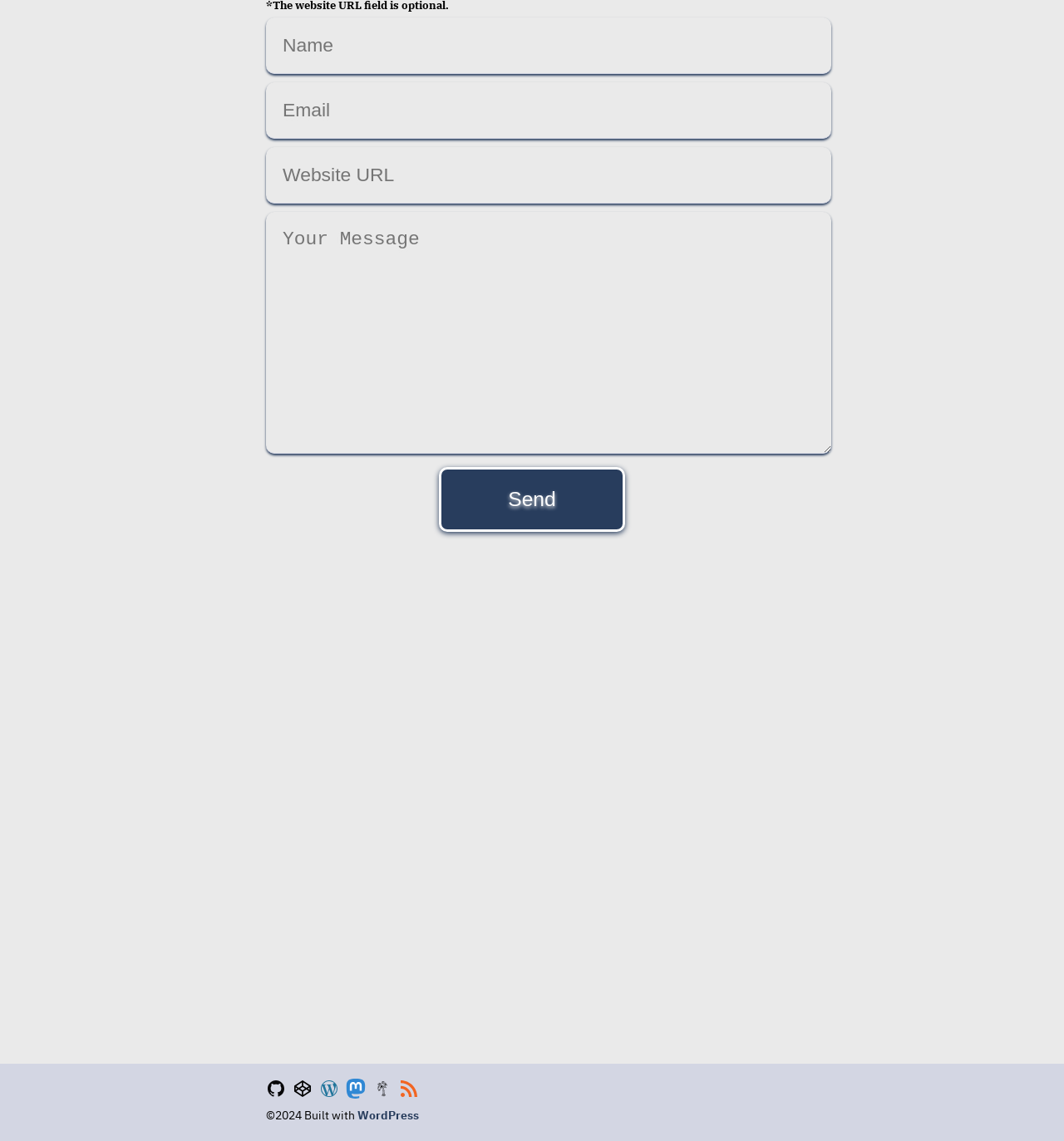Bounding box coordinates are given in the format (top-left x, top-left y, bottom-right x, bottom-right y). All values should be floating point numbers between 0 and 1. Provide the bounding box coordinate for the UI element described as: February 2, 2015February 2, 2015

None